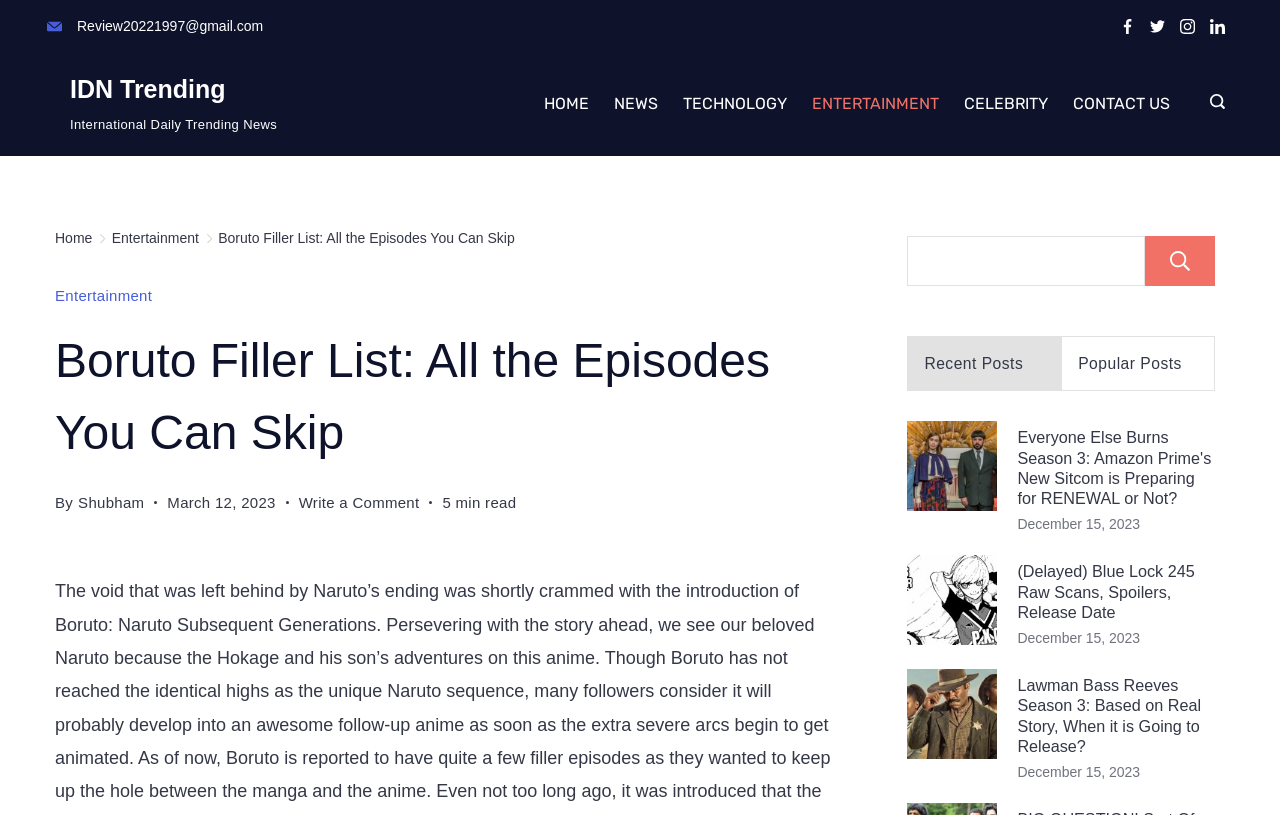Determine the main headline from the webpage and extract its text.

Boruto Filler List: All the Episodes You Can Skip